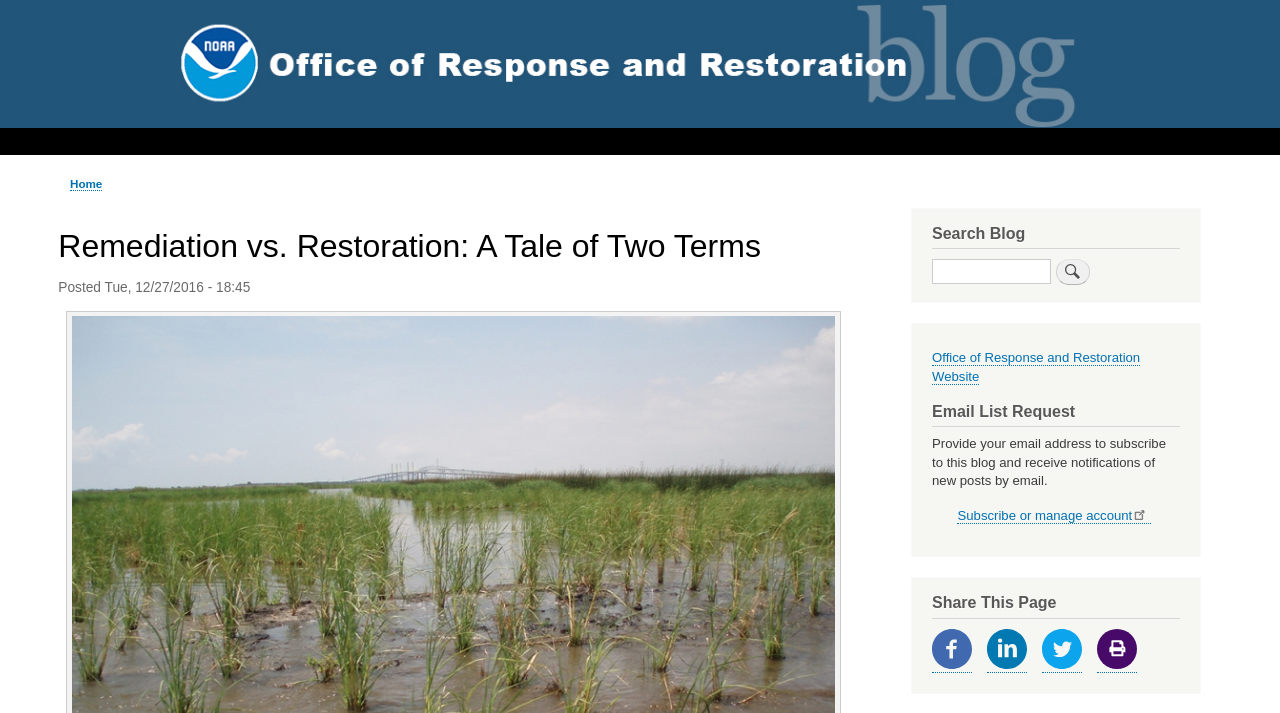Determine the bounding box coordinates of the clickable element to complete this instruction: "Share on Facebook". Provide the coordinates in the format of four float numbers between 0 and 1, [left, top, right, bottom].

[0.728, 0.919, 0.759, 0.943]